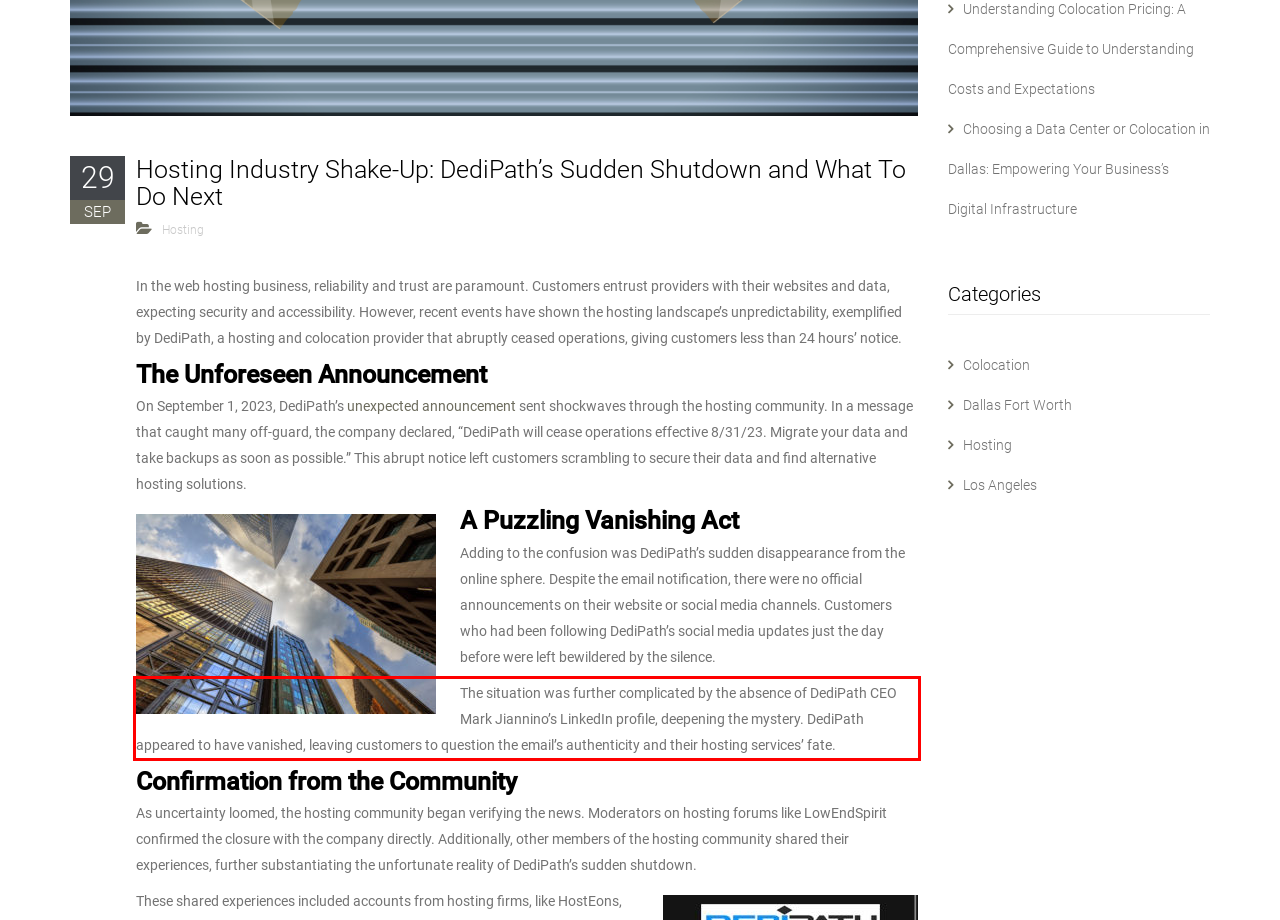You are provided with a screenshot of a webpage containing a red bounding box. Please extract the text enclosed by this red bounding box.

The situation was further complicated by the absence of DediPath CEO Mark Jiannino’s LinkedIn profile, deepening the mystery. DediPath appeared to have vanished, leaving customers to question the email’s authenticity and their hosting services’ fate.